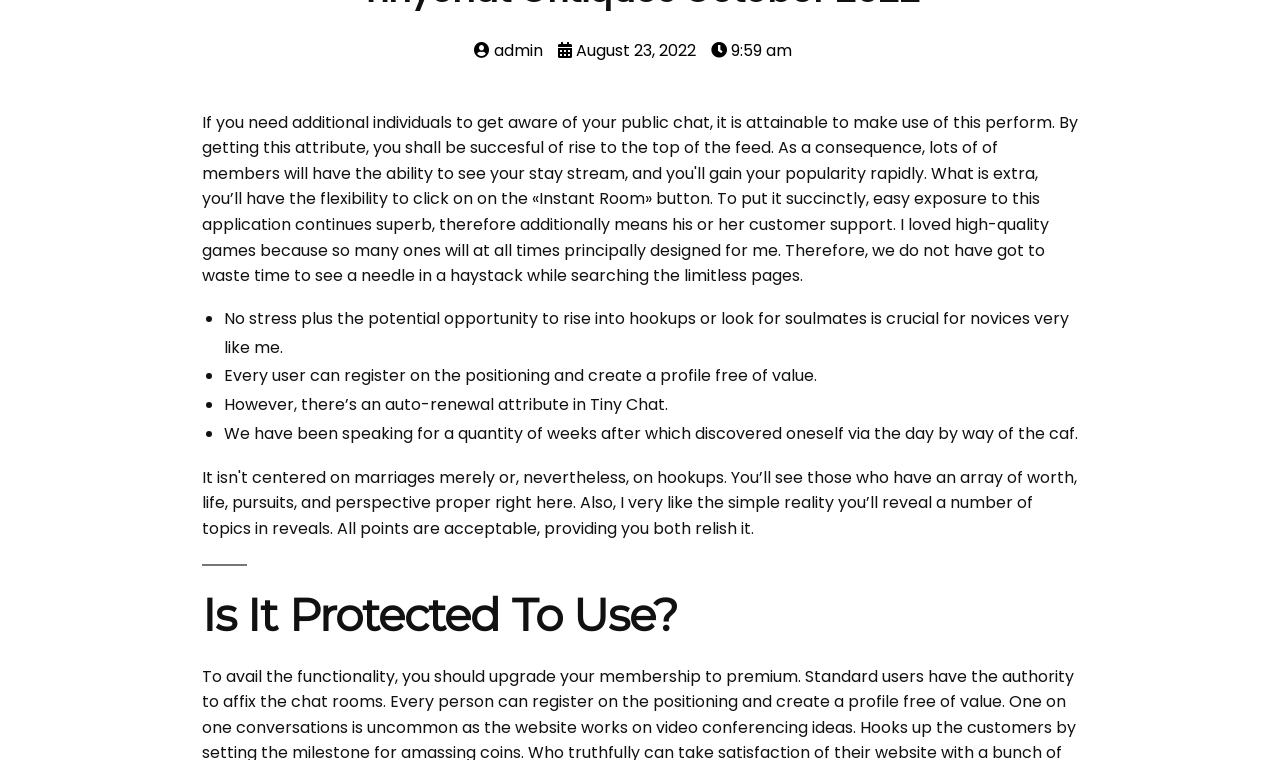Identify the bounding box of the HTML element described as: "admin".

[0.37, 0.051, 0.424, 0.082]